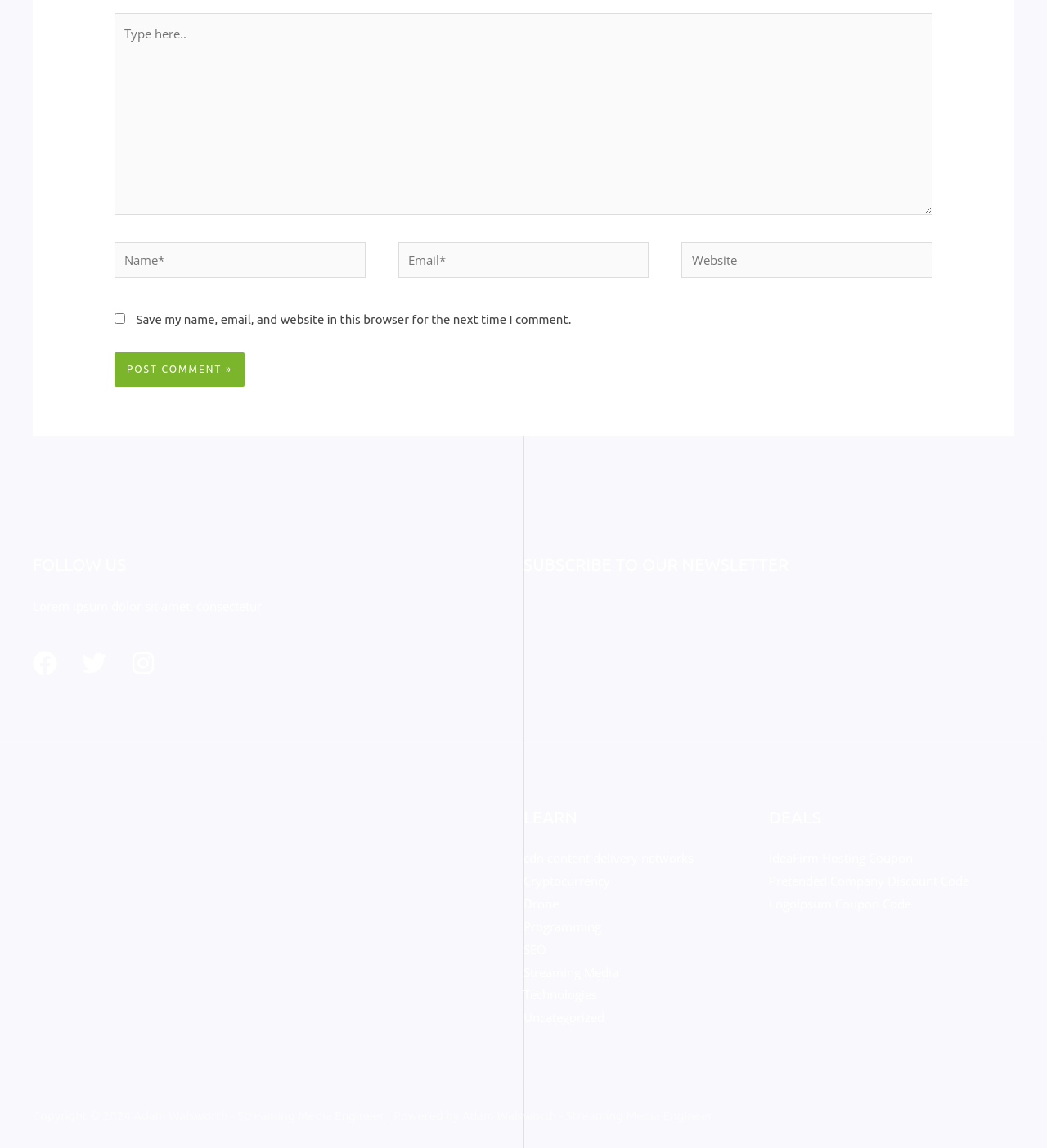Determine the bounding box coordinates (top-left x, top-left y, bottom-right x, bottom-right y) of the UI element described in the following text: Technologies

[0.5, 0.859, 0.57, 0.874]